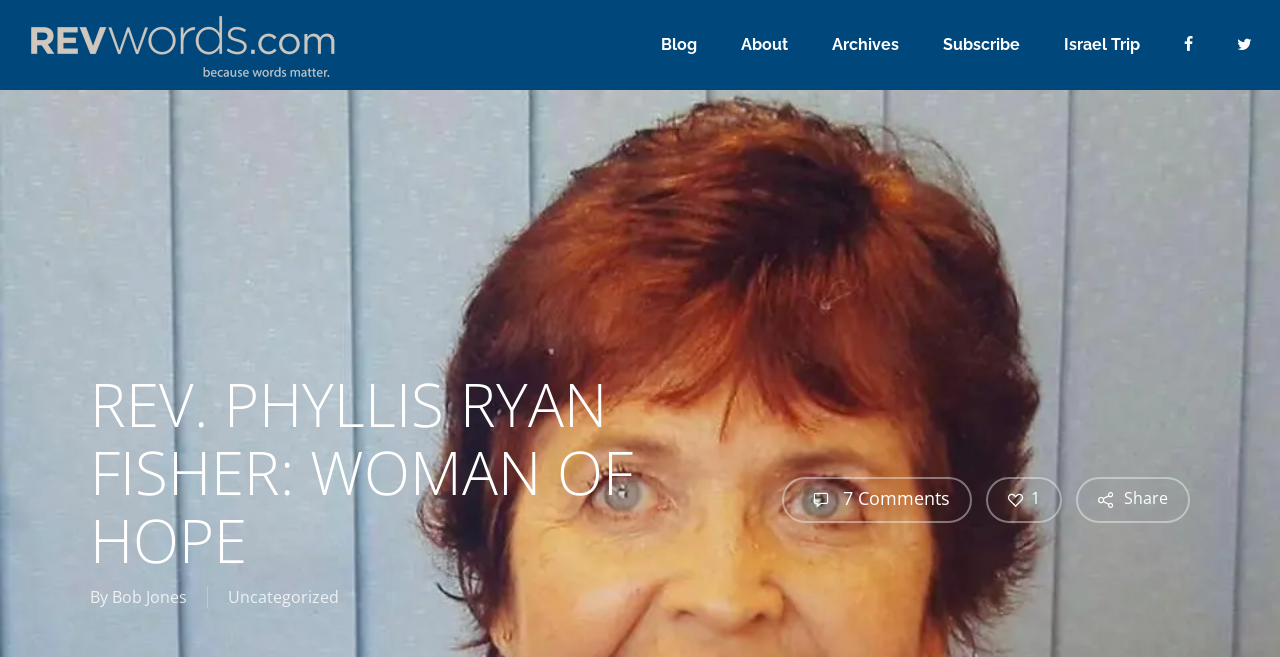Using the element description provided, determine the bounding box coordinates in the format (top-left x, top-left y, bottom-right x, bottom-right y). Ensure that all values are floating point numbers between 0 and 1. Element description: 7 Comments

[0.611, 0.726, 0.759, 0.796]